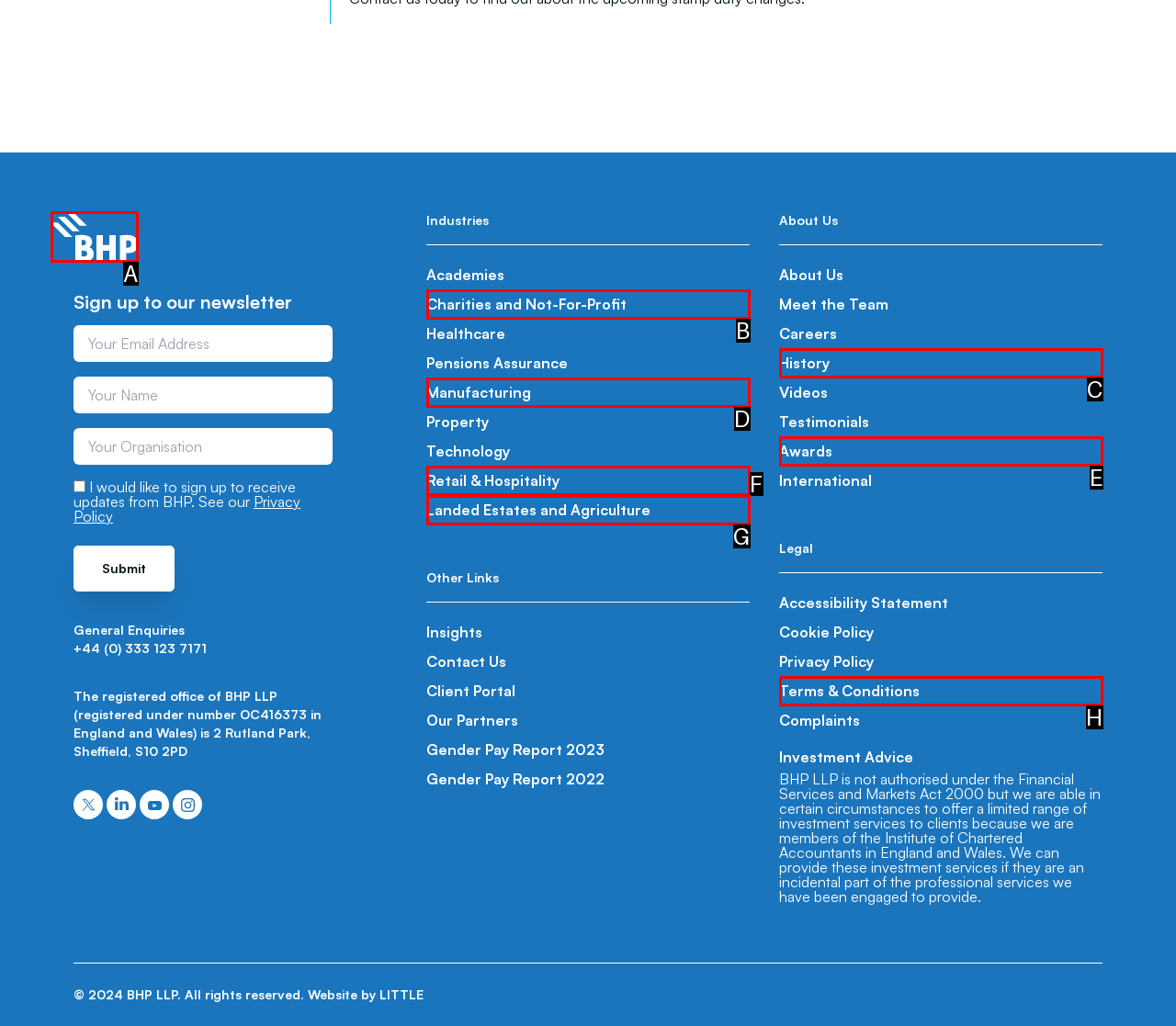Point out the option that best suits the description: Landed Estates and Agriculture
Indicate your answer with the letter of the selected choice.

G